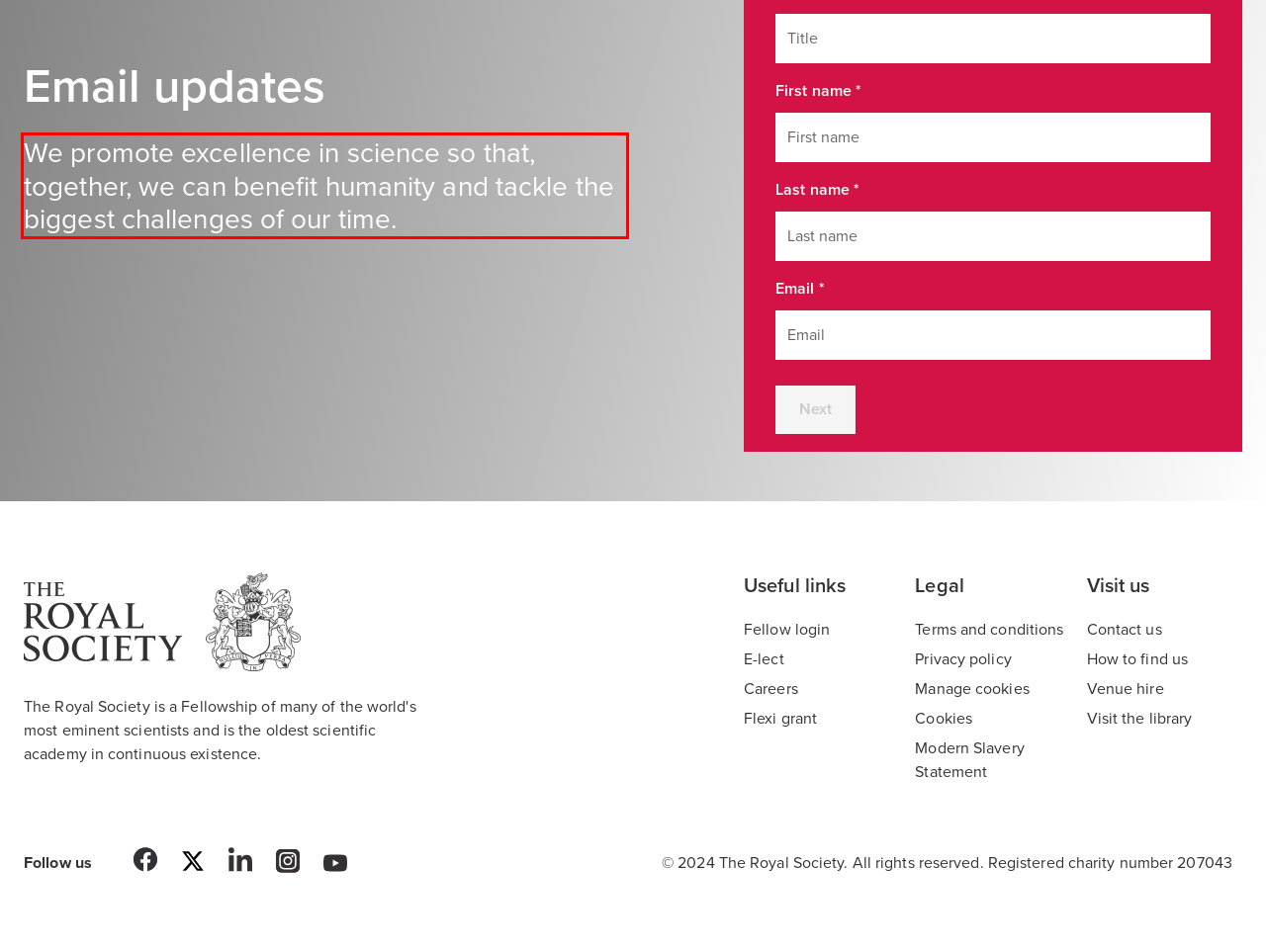Please examine the webpage screenshot and extract the text within the red bounding box using OCR.

We promote excellence in science so that, together, we can benefit humanity and tackle the biggest challenges of our time.